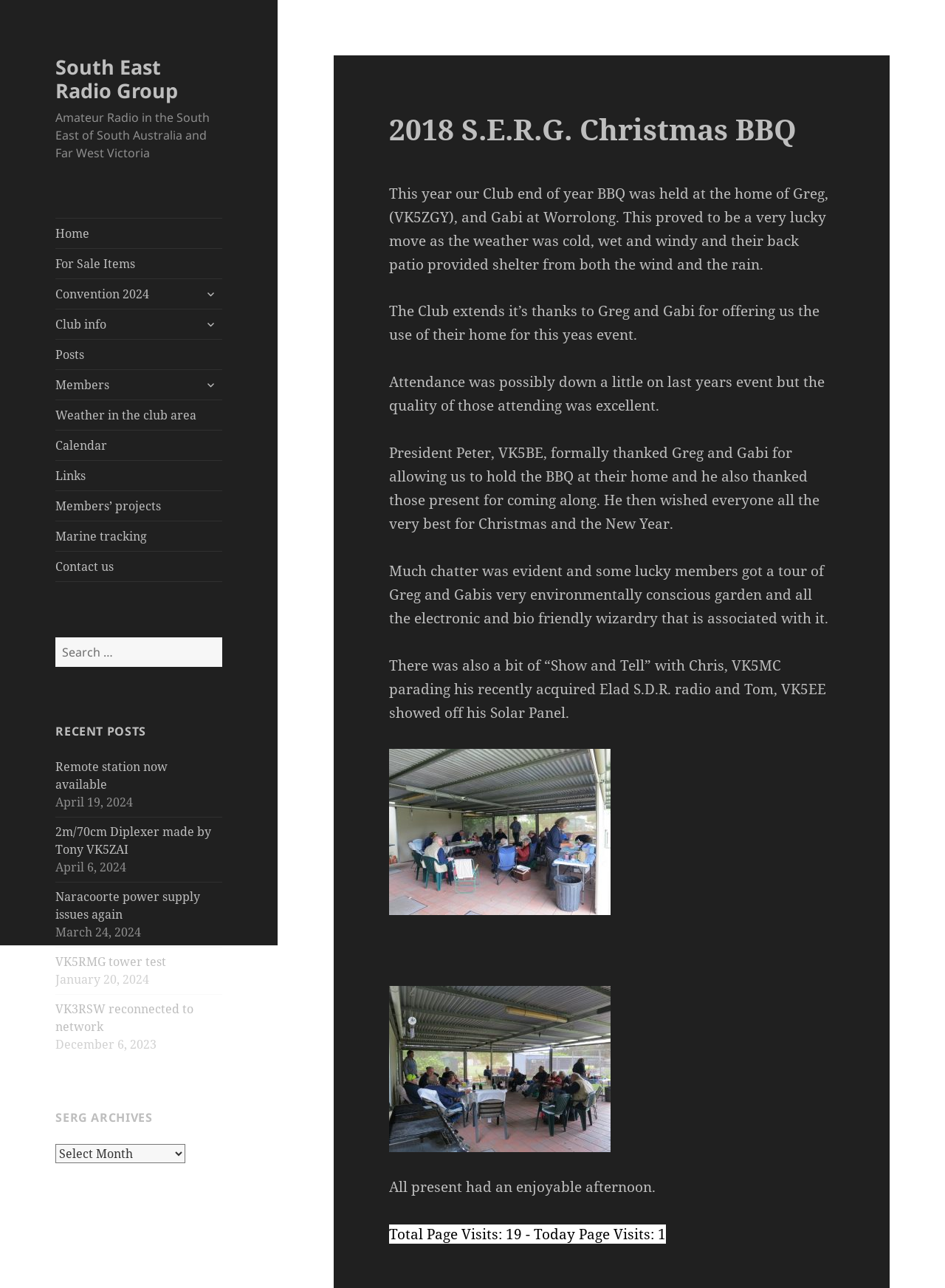What is the purpose of the search box?
Carefully examine the image and provide a detailed answer to the question.

The search box is located in the complementary section of the webpage, and it has a label 'Search for:' and a button that says 'Search'. This suggests that the purpose of the search box is to search the website for specific content.